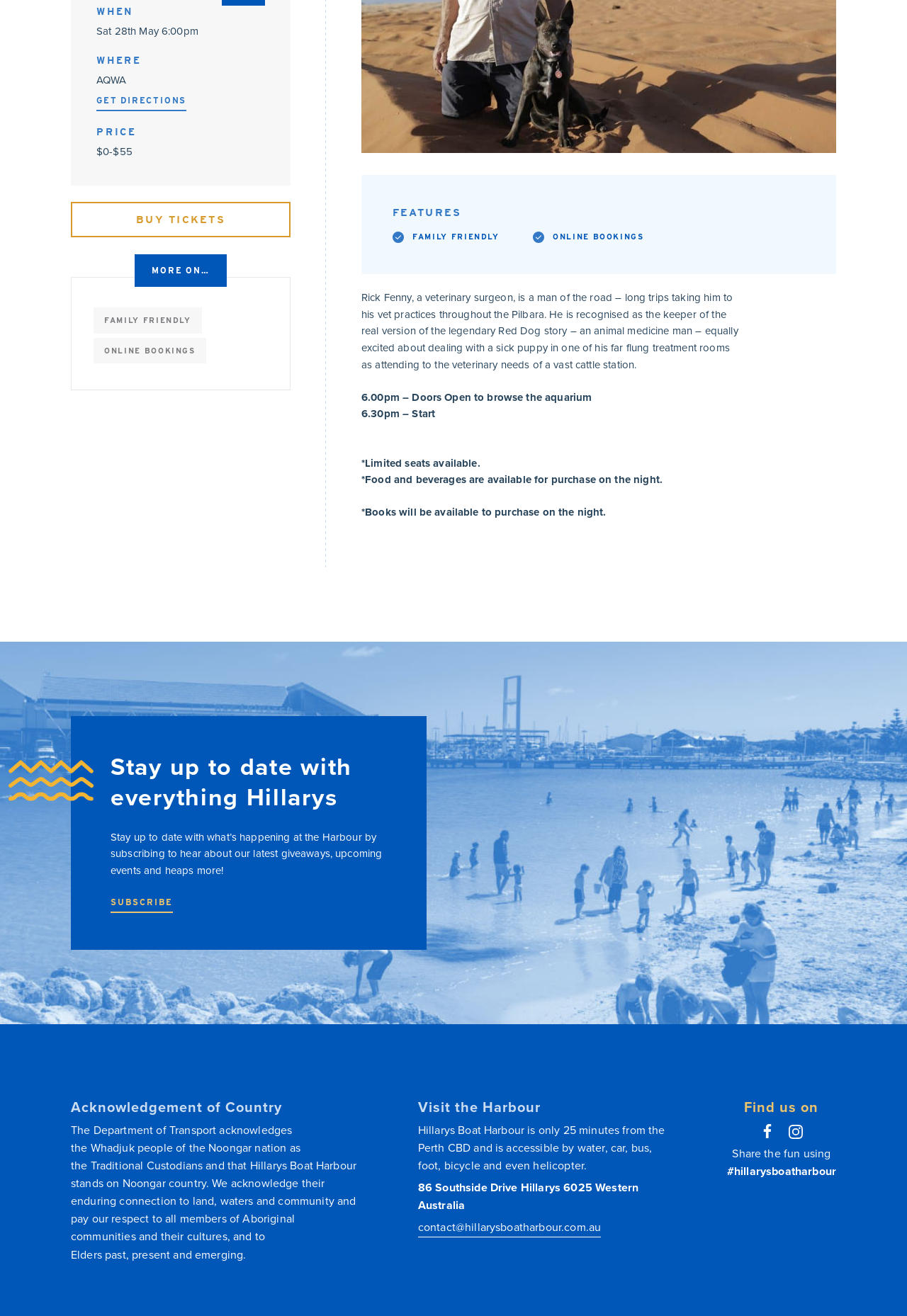Provide the bounding box coordinates of the UI element that matches the description: "contact@hillarysboatharbour.com.au".

[0.461, 0.928, 0.663, 0.937]